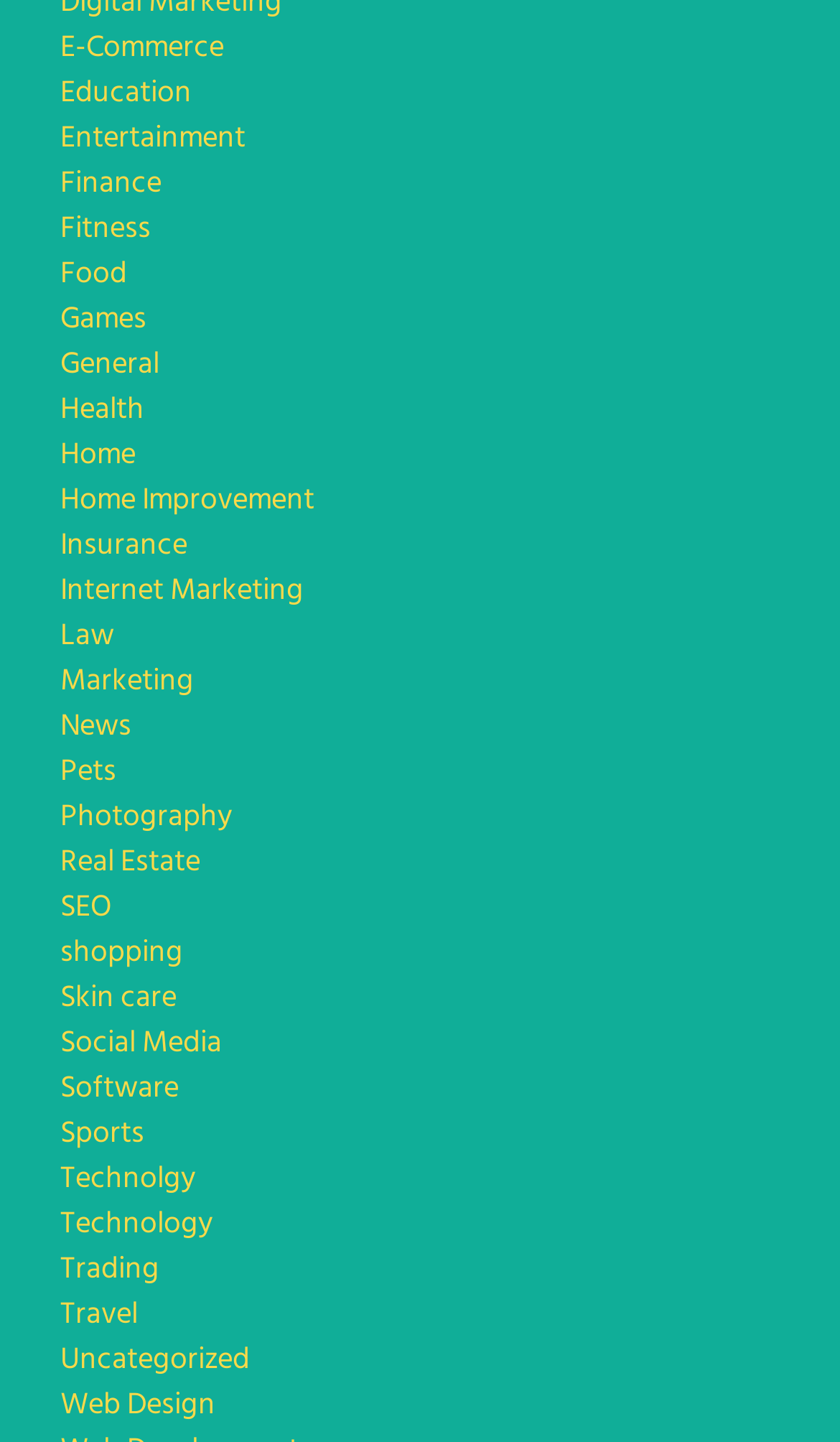Find the bounding box coordinates for the area that should be clicked to accomplish the instruction: "Visit Health".

[0.072, 0.267, 0.172, 0.301]